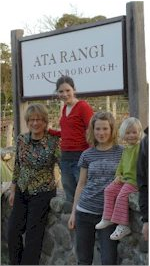Provide a comprehensive description of the image.

The image features a family standing in front of the "Ata Rangi" sign, located in Martinborough, a renowned wine region in New Zealand. In the foreground, a woman dressed in a floral top stands next to two girls, one of whom is wearing a red sweater, while the youngest, clad in a green shirt, sits on a rock pillar beside them. The sign, clearly visible in the background, prominently displays the name "Ata Rangi," emphasizing its significance in the local wine industry. The warm, welcoming atmosphere suggests a connection to family and heritage, reflecting the vineyard's legacy in producing exceptional wines since its establishment in 1980.